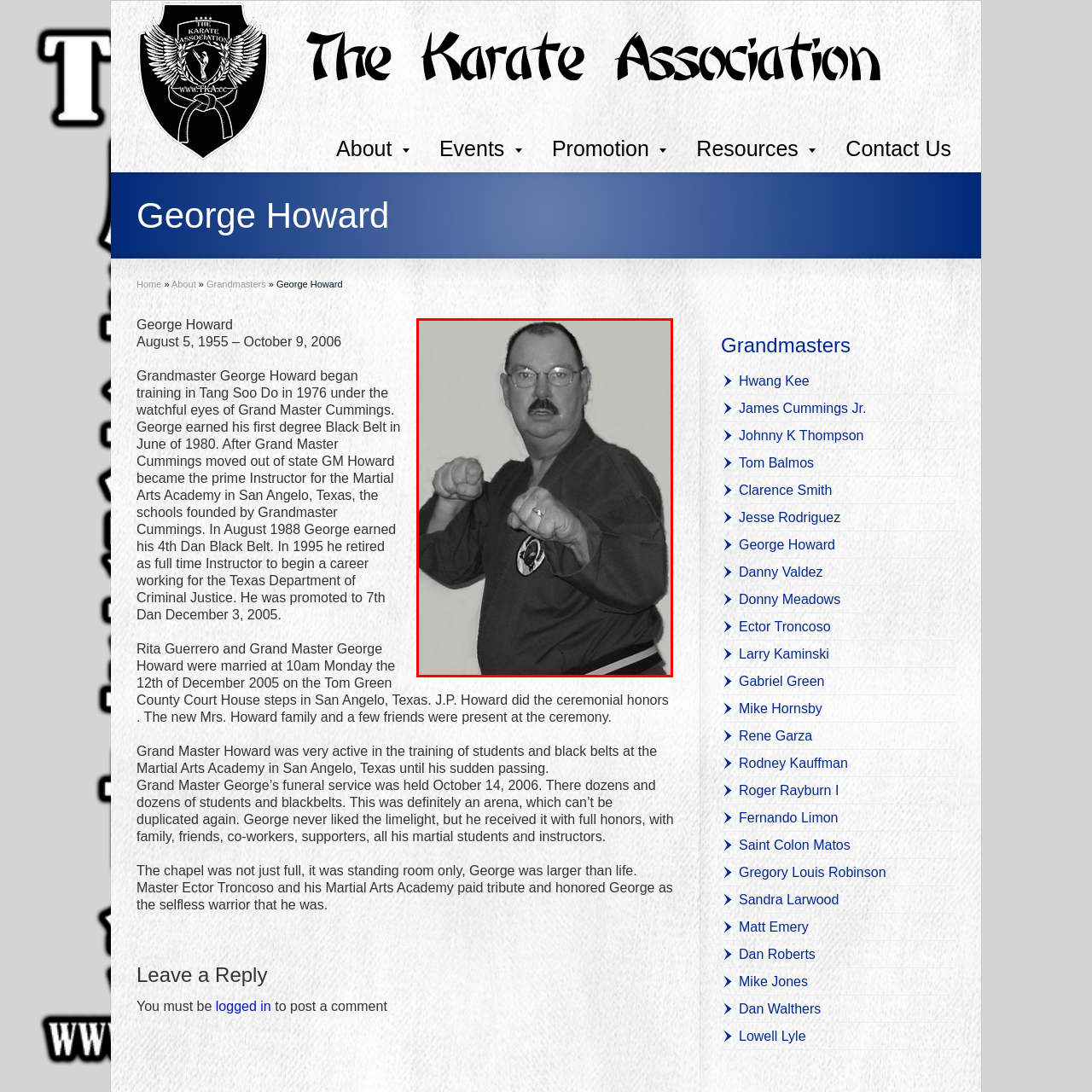Detail the scene within the red-bordered box in the image, including all relevant features and actions.

The image features Grandmaster George Howard, a prominent figure in the Tang Soo Do martial arts community. He is depicted in a traditional martial arts stance, showcasing his skills and dedication to the discipline. Dressed in a black karate gi with a black belt, he exudes confidence and strength. His focused expression and poised fists suggest readiness and determination, reflecting the rigorous training he underwent since beginning his journey in Tang Soo Do in 1976. This image captures not only his prowess as a martial artist but also his influential role as an instructor and leader within the martial arts academy he helped establish in San Angelo, Texas.